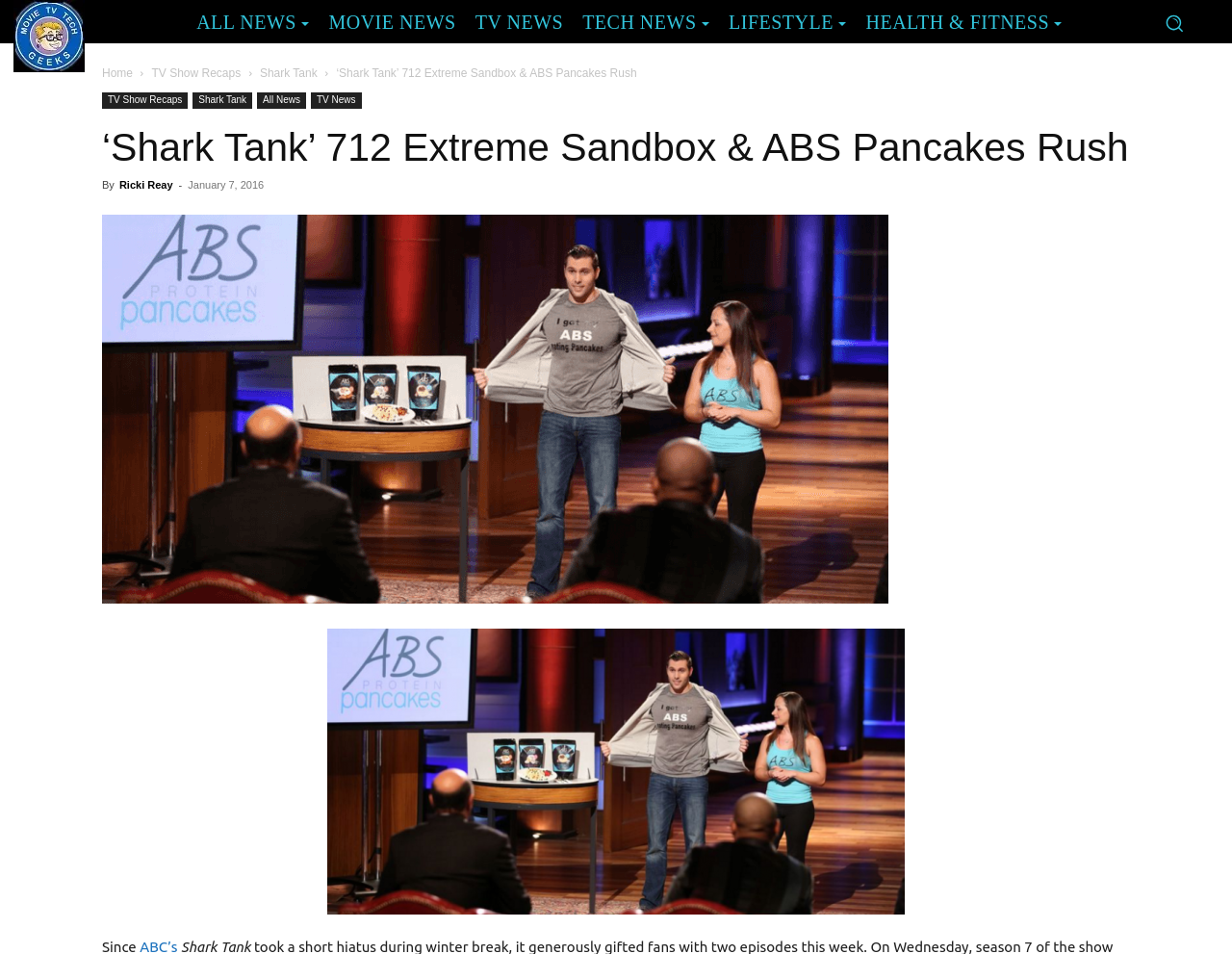Specify the bounding box coordinates of the region I need to click to perform the following instruction: "Click on 'Submit' button". The coordinates must be four float numbers in the range of 0 to 1, i.e., [left, top, right, bottom].

None